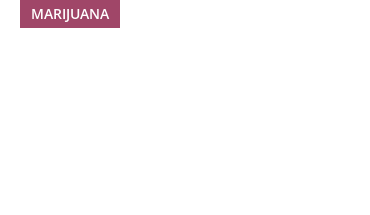What is the color of the rectangular label?
Give a thorough and detailed response to the question.

The prominent label in the image is described as a 'red rectangular label', indicating that the color of the label is red.